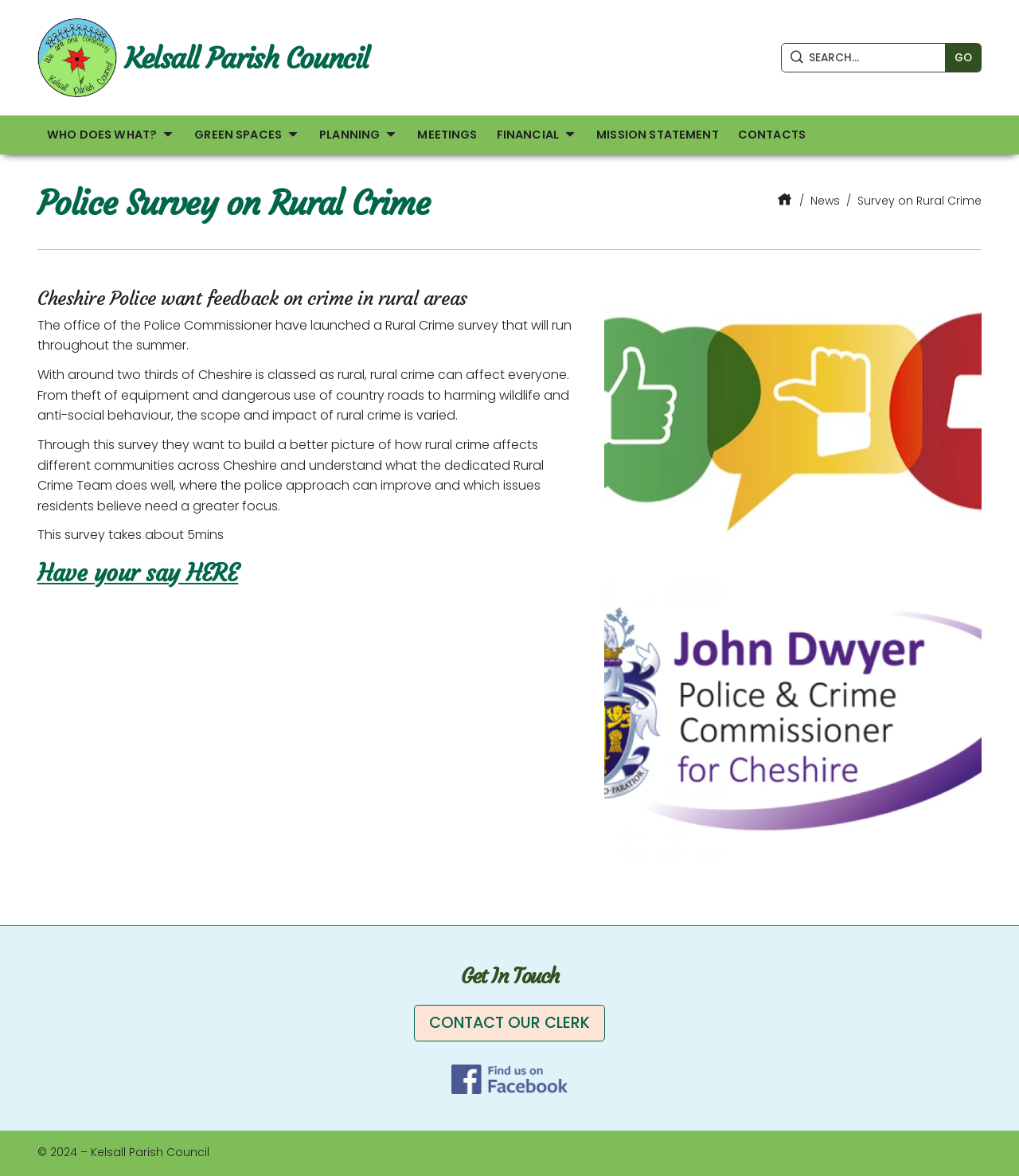Find the bounding box coordinates for the area you need to click to carry out the instruction: "Take the Police Survey on Rural Crime". The coordinates should be four float numbers between 0 and 1, indicated as [left, top, right, bottom].

[0.037, 0.475, 0.234, 0.499]